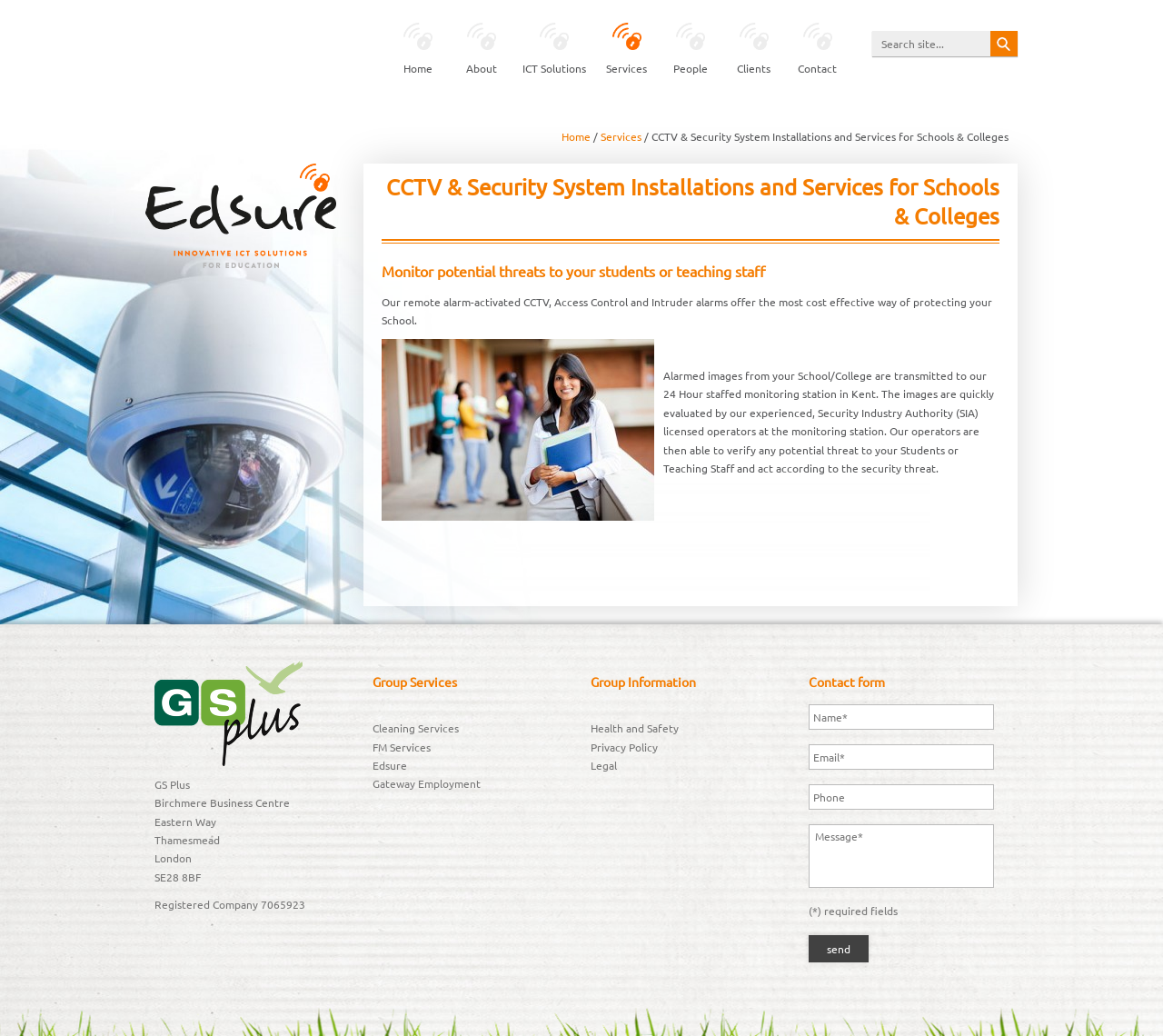Using the description: "Cleaning Services", identify the bounding box of the corresponding UI element in the screenshot.

[0.32, 0.696, 0.395, 0.71]